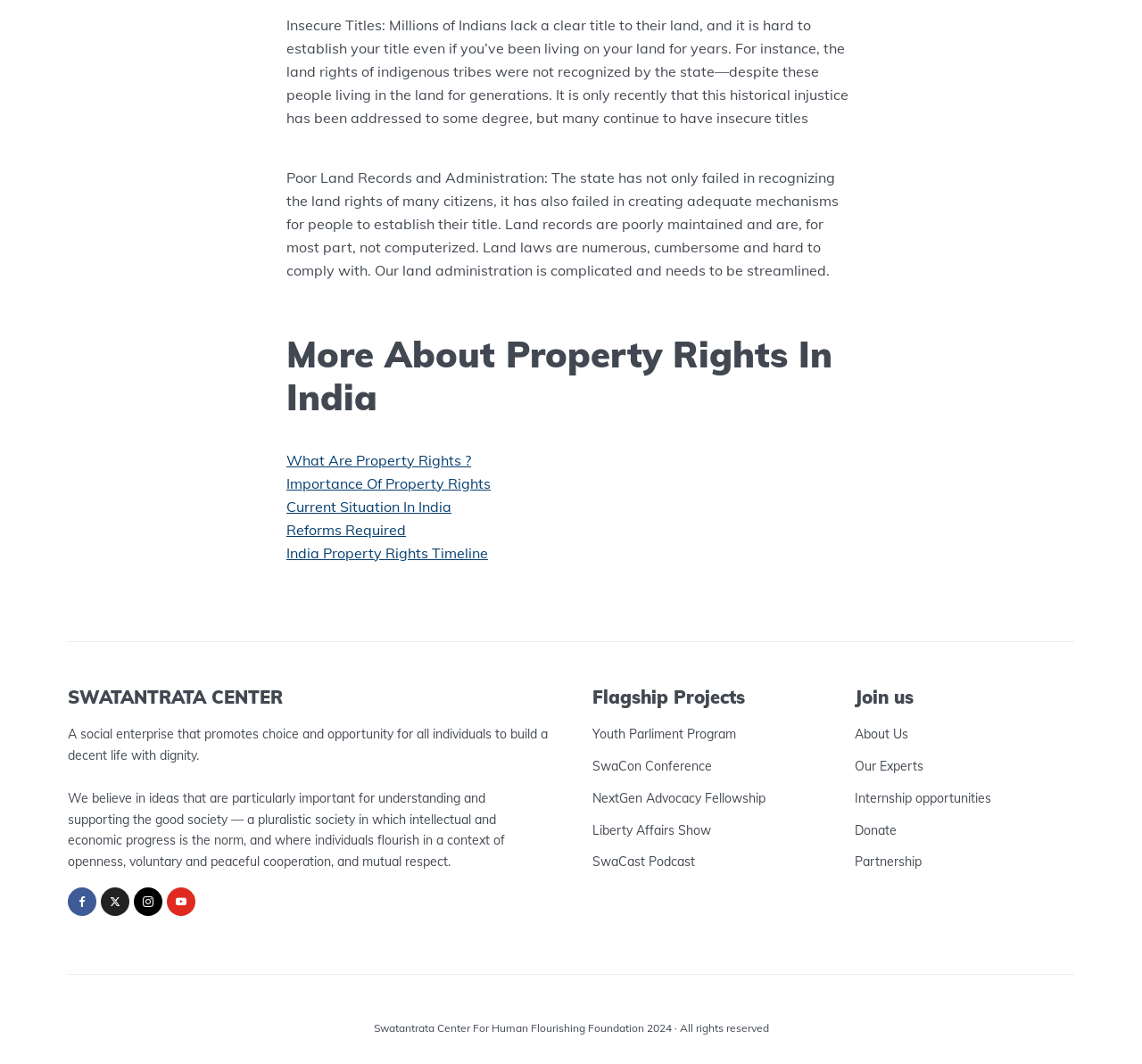How can one support Swatantrata Center?
Please respond to the question with as much detail as possible.

The webpage provides a link to 'Donate' which suggests that one way to support Swatantrata Center is by making a financial contribution.